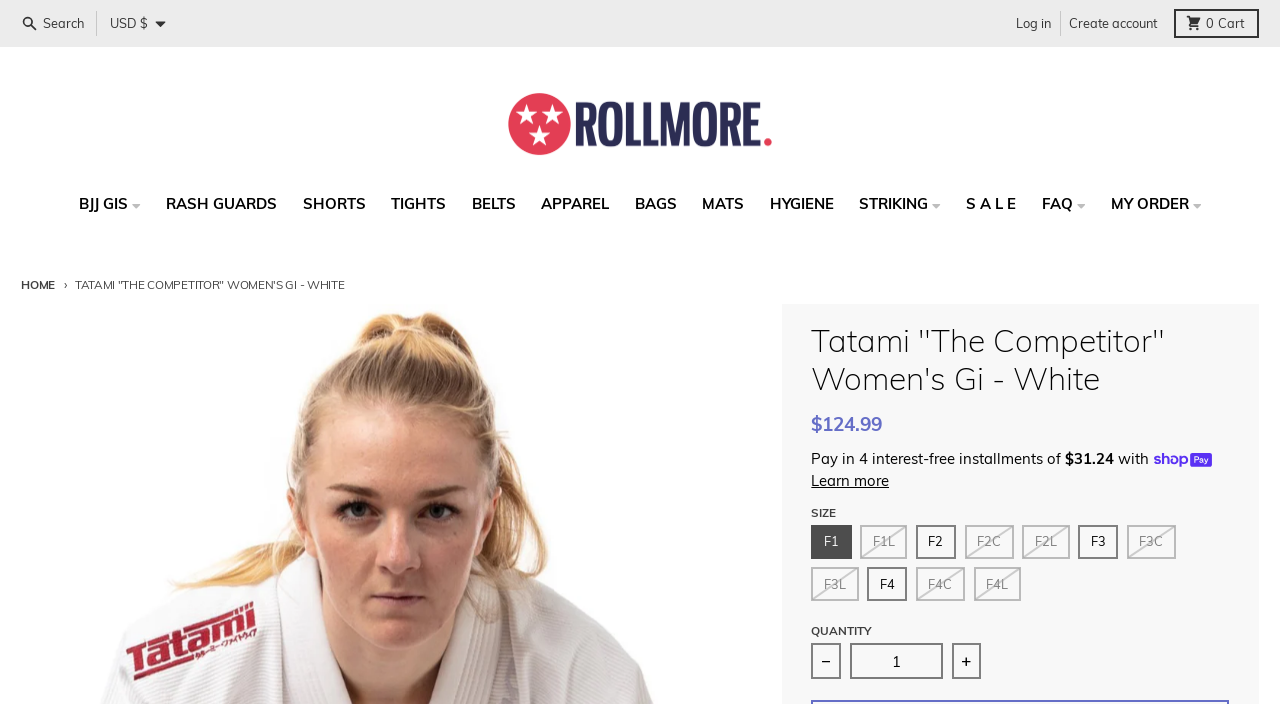What is the function of the 'Learn more' button?
Identify the answer in the screenshot and reply with a single word or phrase.

To learn about Shop Pay